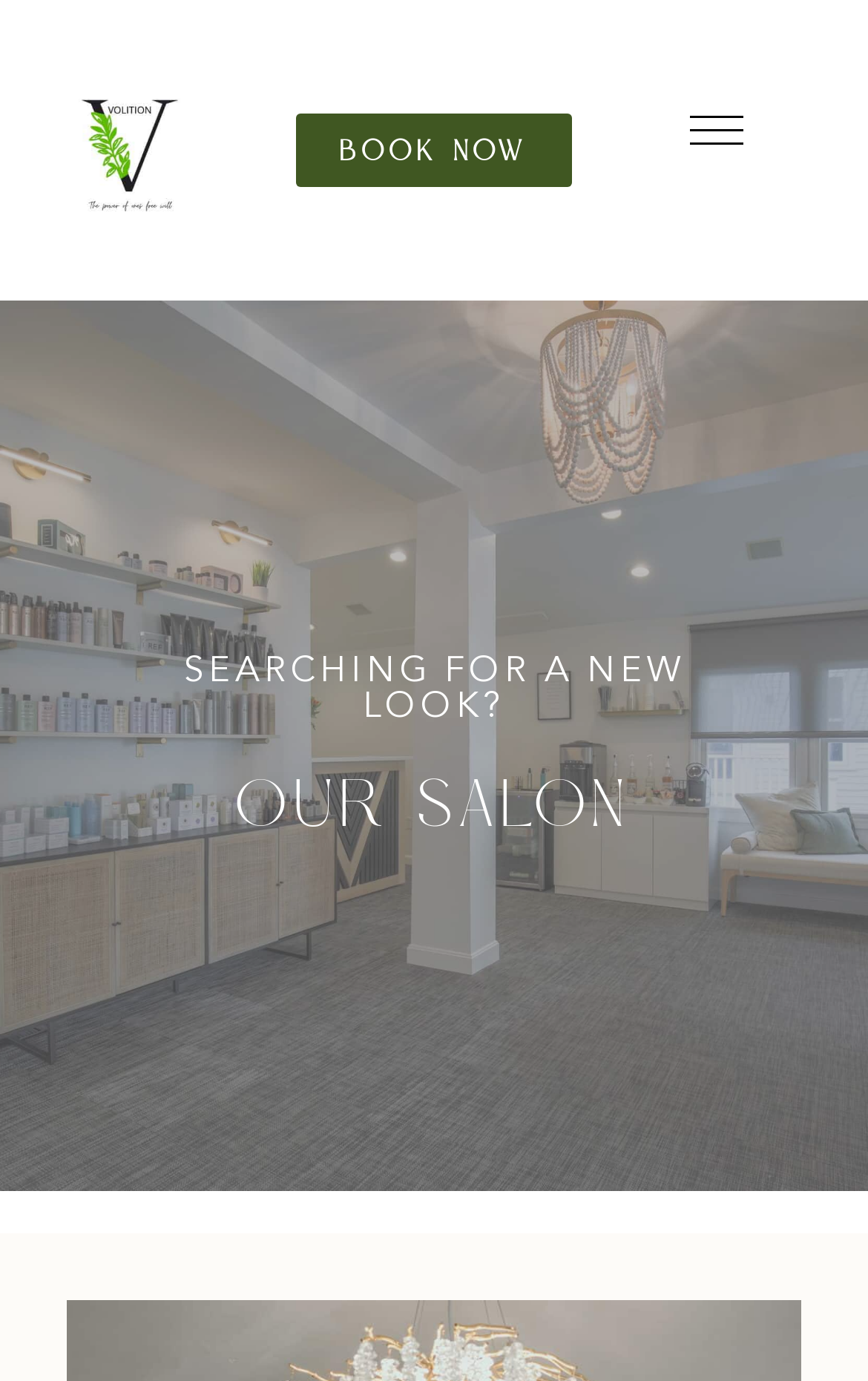For the given element description Next Post, determine the bounding box coordinates of the UI element. The coordinates should follow the format (top-left x, top-left y, bottom-right x, bottom-right y) and be within the range of 0 to 1.

None